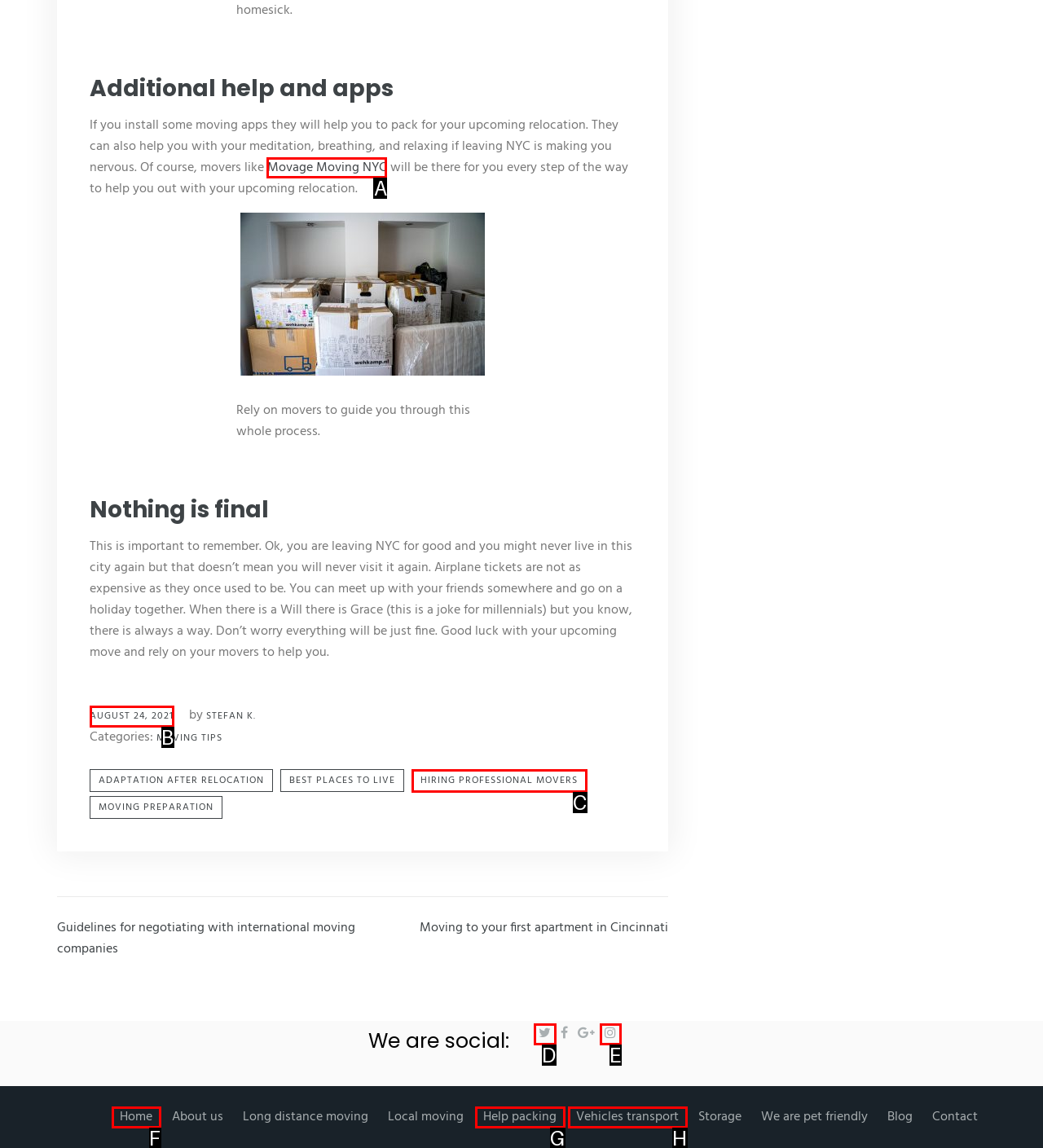Point out the specific HTML element to click to complete this task: Click on 'Movage Moving NYC' Reply with the letter of the chosen option.

A